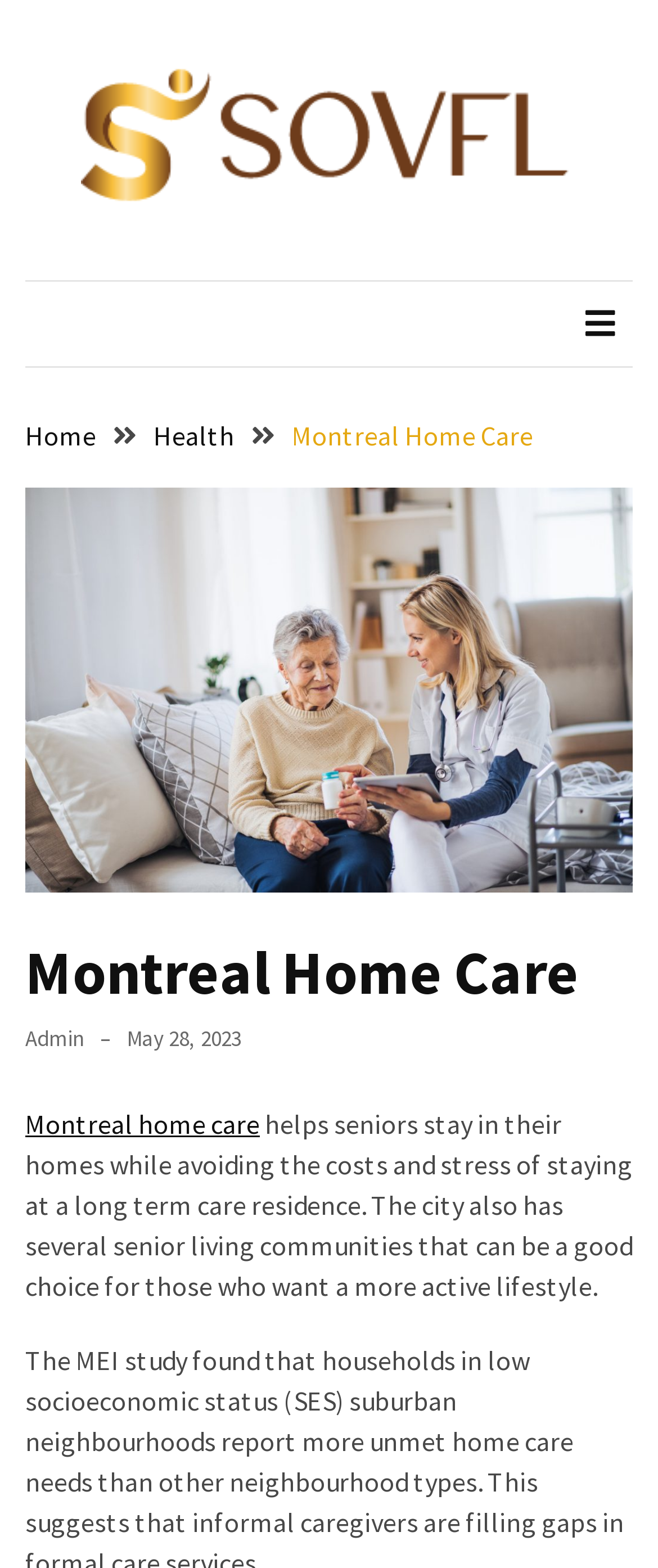Identify the bounding box coordinates of the element that should be clicked to fulfill this task: "Click the 'Health' link". The coordinates should be provided as four float numbers between 0 and 1, i.e., [left, top, right, bottom].

[0.233, 0.267, 0.356, 0.288]